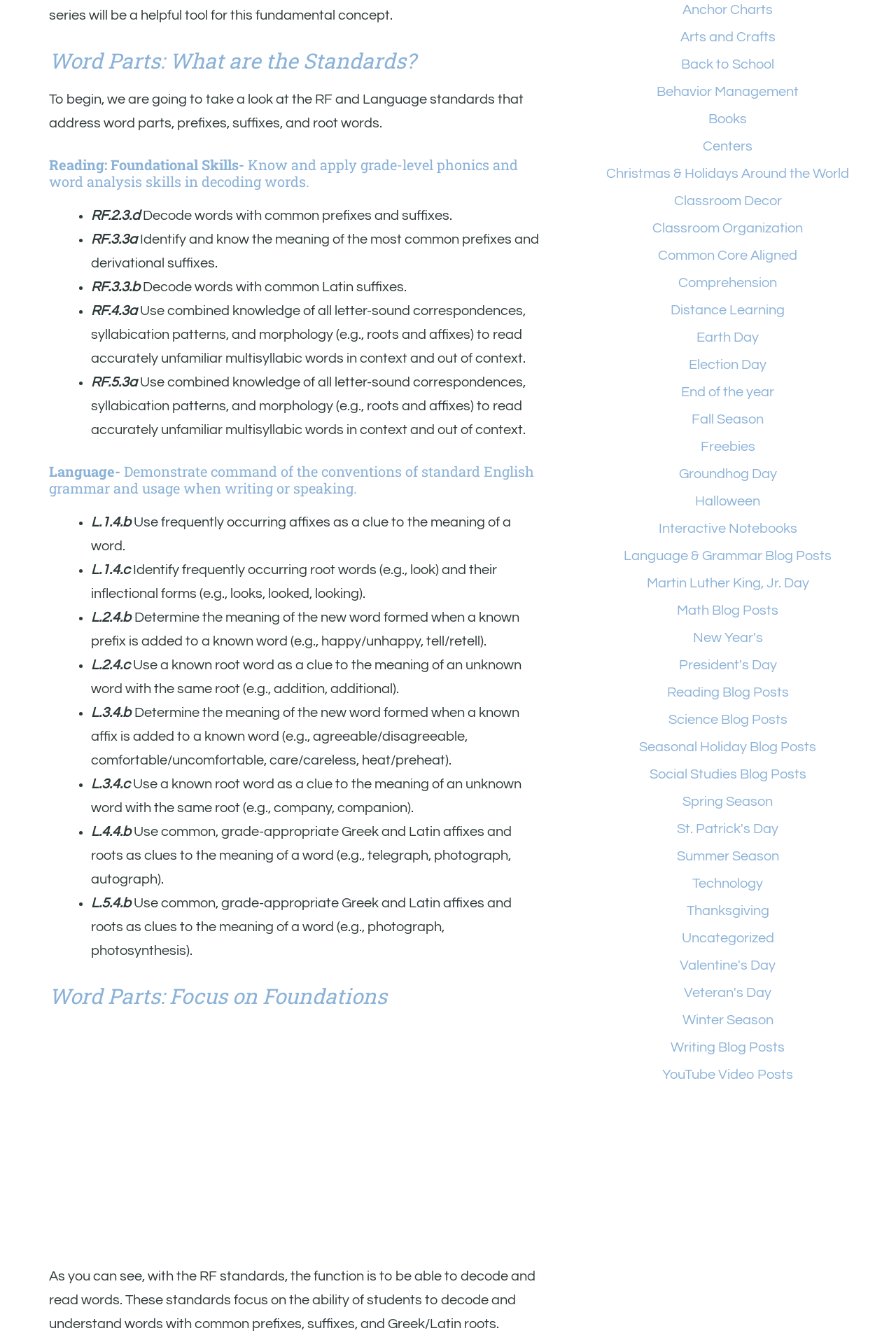What grade levels are the language and reading foundations for?
Answer briefly with a single word or phrase based on the image.

1st to 5th grade